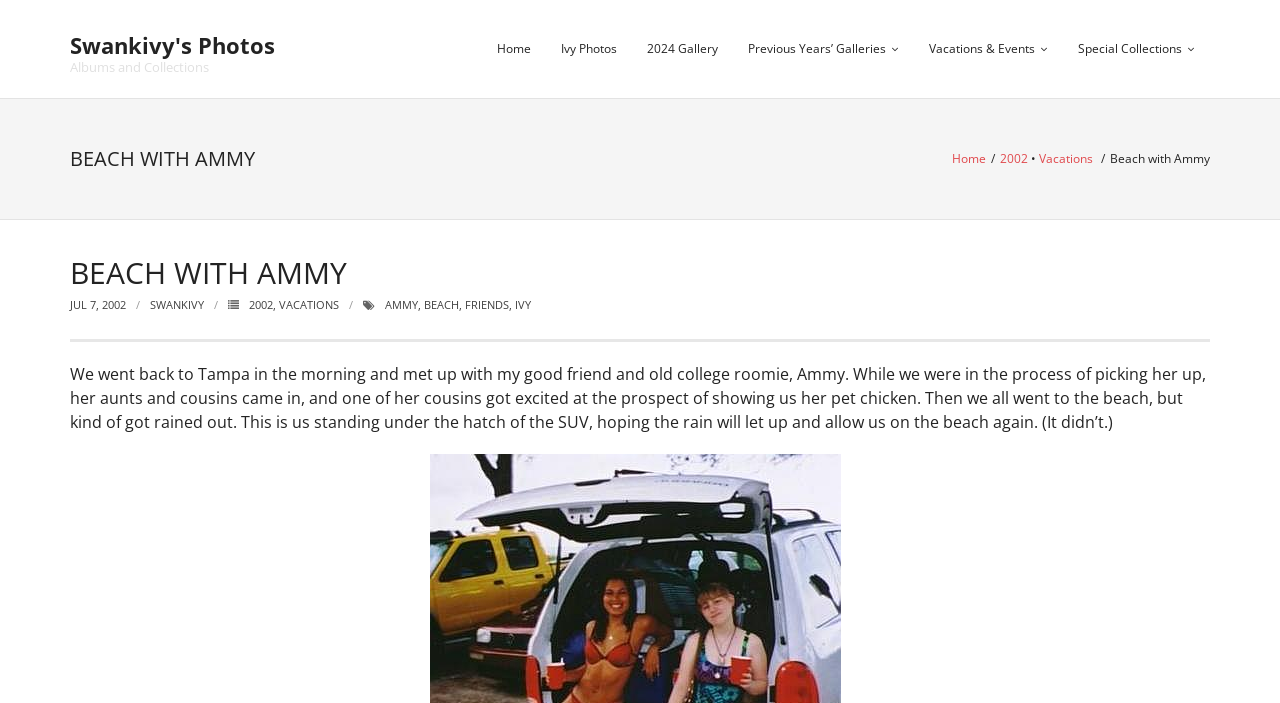What is the name of the person in the photo with the author?
Look at the screenshot and provide an in-depth answer.

By analyzing the webpage, I found a heading 'BEACH WITH AMMY' and a sentence 'We went back to Tampa in the morning and met up with my good friend and old college roomie, Ammy.' which indicates that Ammy is the person in the photo with the author.